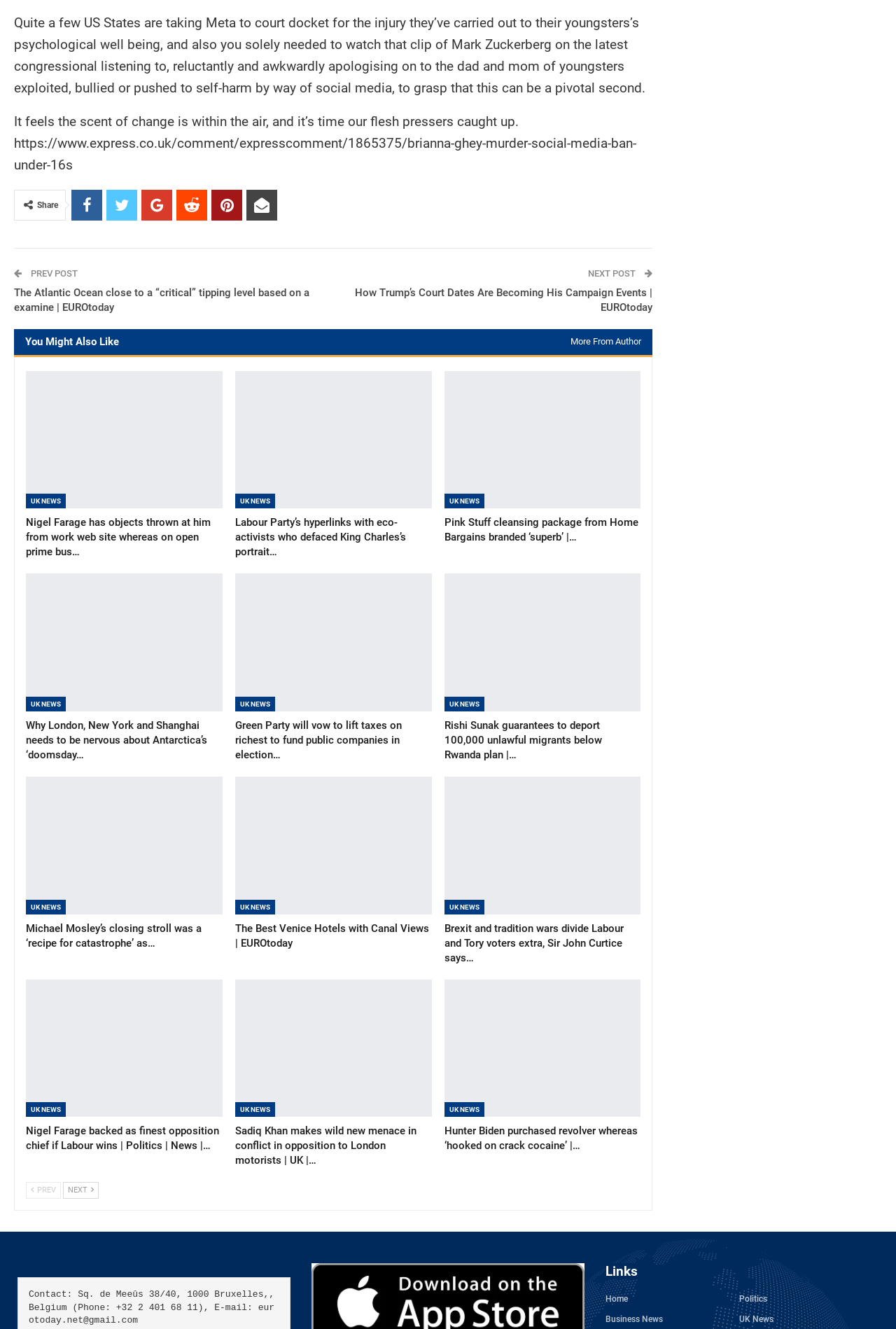Determine the bounding box coordinates of the clickable region to execute the instruction: "Go to the next post". The coordinates should be four float numbers between 0 and 1, denoted as [left, top, right, bottom].

[0.657, 0.202, 0.712, 0.21]